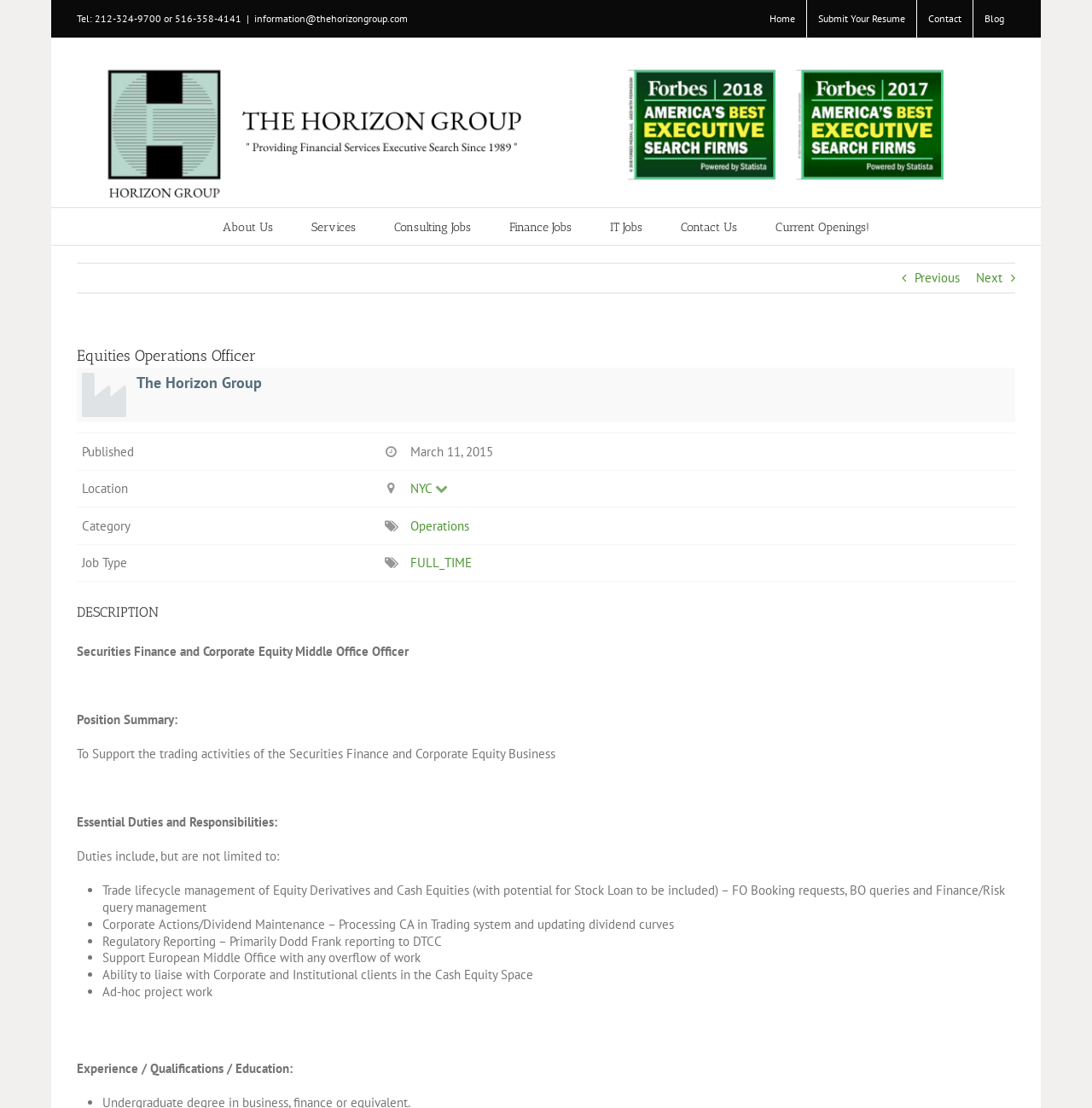Summarize the webpage with intricate details.

This webpage appears to be a job posting for an Equities Operations Officer position at The Horizon Group. At the top of the page, there is a logo of The Horizon Group, accompanied by a navigation menu with links to "Home", "Submit Your Resume", "Contact", and "Blog". Below the logo, there is a secondary navigation menu with links to "About Us", "Services", "Consulting Jobs", "Finance Jobs", "IT Jobs", "Contact Us", and "Current Openings!".

The main content of the page is divided into sections, starting with a heading "Equities Operations Officer" followed by a brief description of the company, "The Horizon Group". The job posting is then divided into sections, including "Published" with a date of March 11, 2015, "Location" with a link to "NYC", "Category" with a link to "Operations", and "Job Type" with a link to "FULL_TIME".

The main job description is headed by "DESCRIPTION" and provides a detailed summary of the position, including the essential duties and responsibilities. The duties are listed in bullet points, including trade lifecycle management, corporate actions/dividend maintenance, regulatory reporting, and support for European Middle Office.

At the bottom of the page, there is a link to "Go to Top" and a contact information section with a phone number, email address, and a separator line.